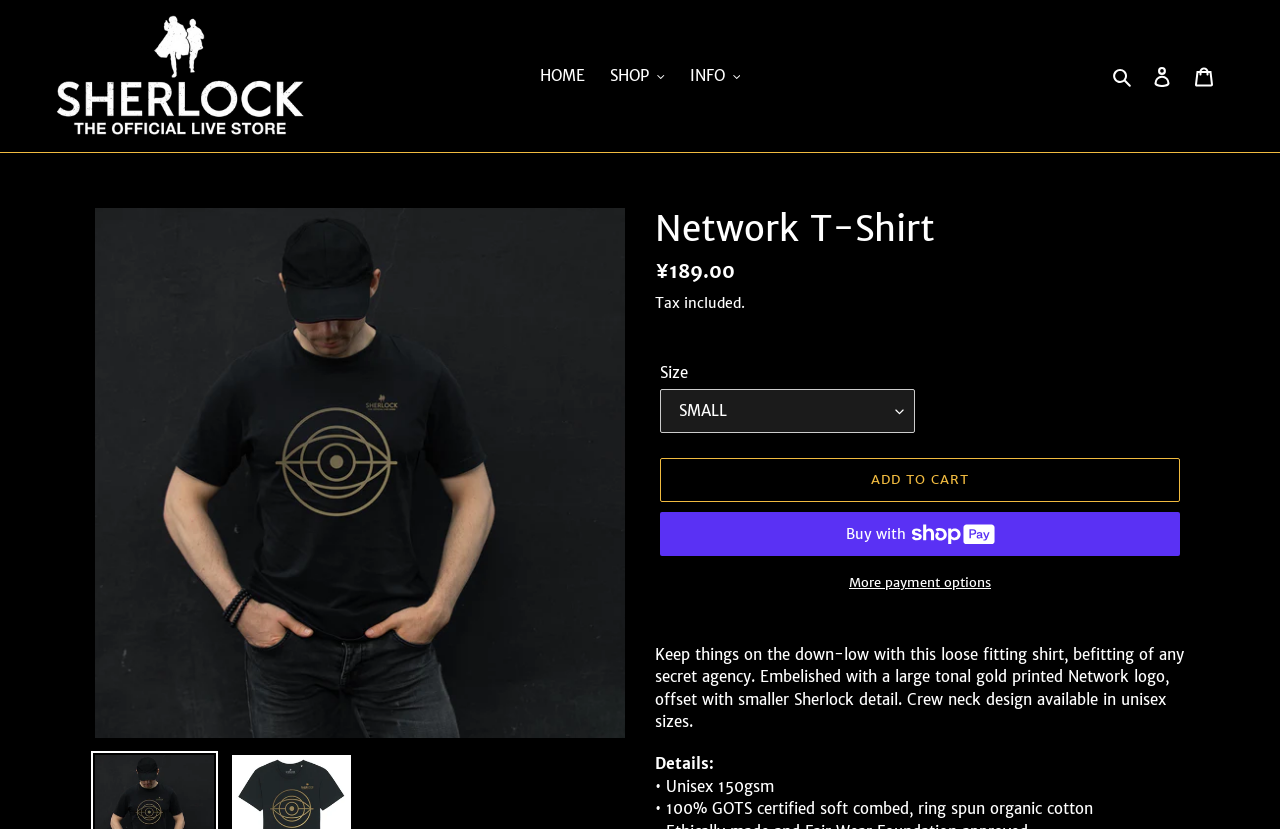Can you find the bounding box coordinates for the UI element given this description: "Buy now with ShopPayBuy with"? Provide the coordinates as four float numbers between 0 and 1: [left, top, right, bottom].

[0.516, 0.618, 0.922, 0.671]